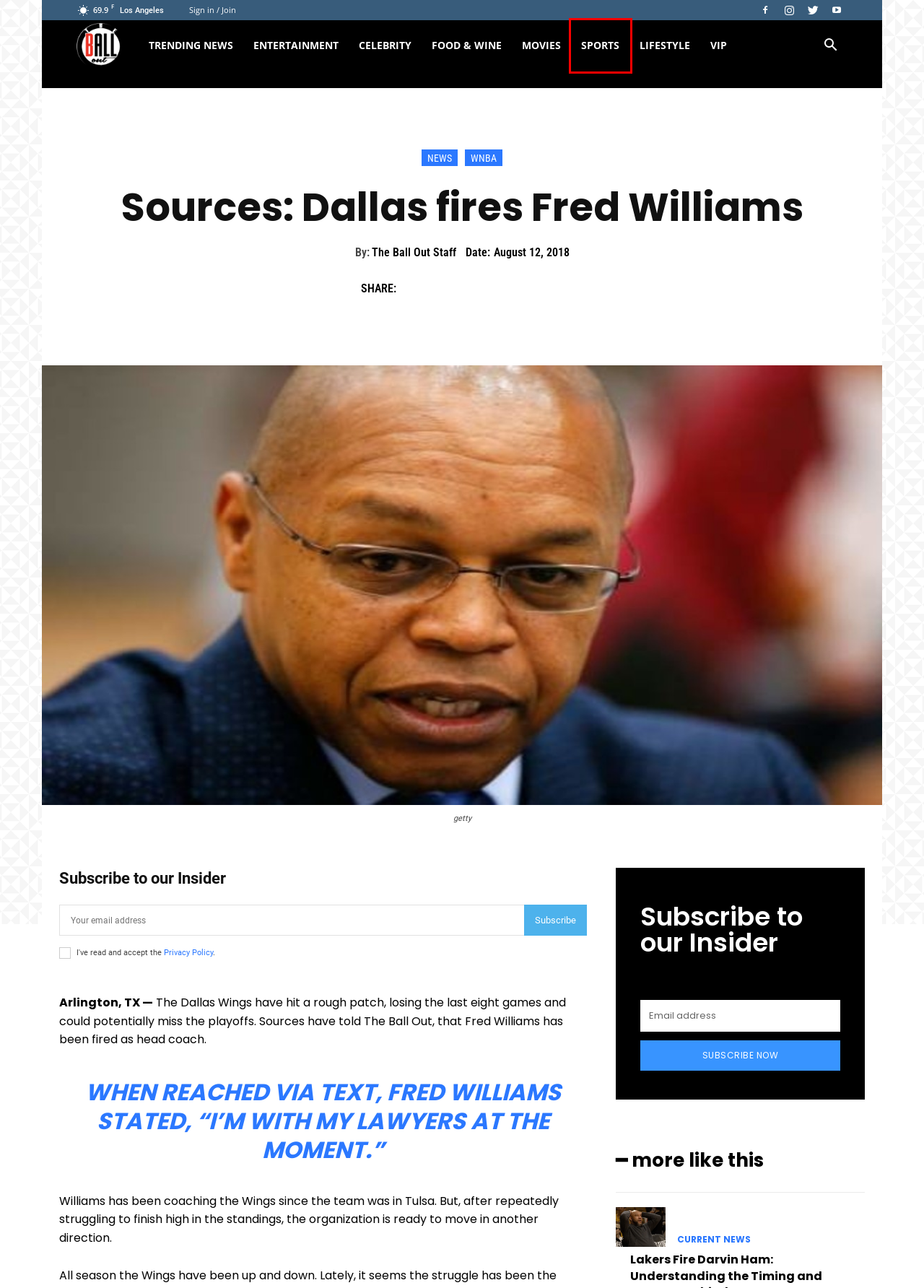Inspect the screenshot of a webpage with a red rectangle bounding box. Identify the webpage description that best corresponds to the new webpage after clicking the element inside the bounding box. Here are the candidates:
A. News Archives - The Ball Out
B. Sports - The Ball Out
C. The Ball Out Staff | The Ball Out
D. Movies, Exclusive Screenings, Movie Reviews - The Ball Out
E. Breaking news, top news and trending news - The Ball Out
F. WNBA Archives - The Ball Out
G. Fashion, Style, Elegant Fashion Shows, Luxury and Travel - The Ball Out
H. Home - The Ball Out

B